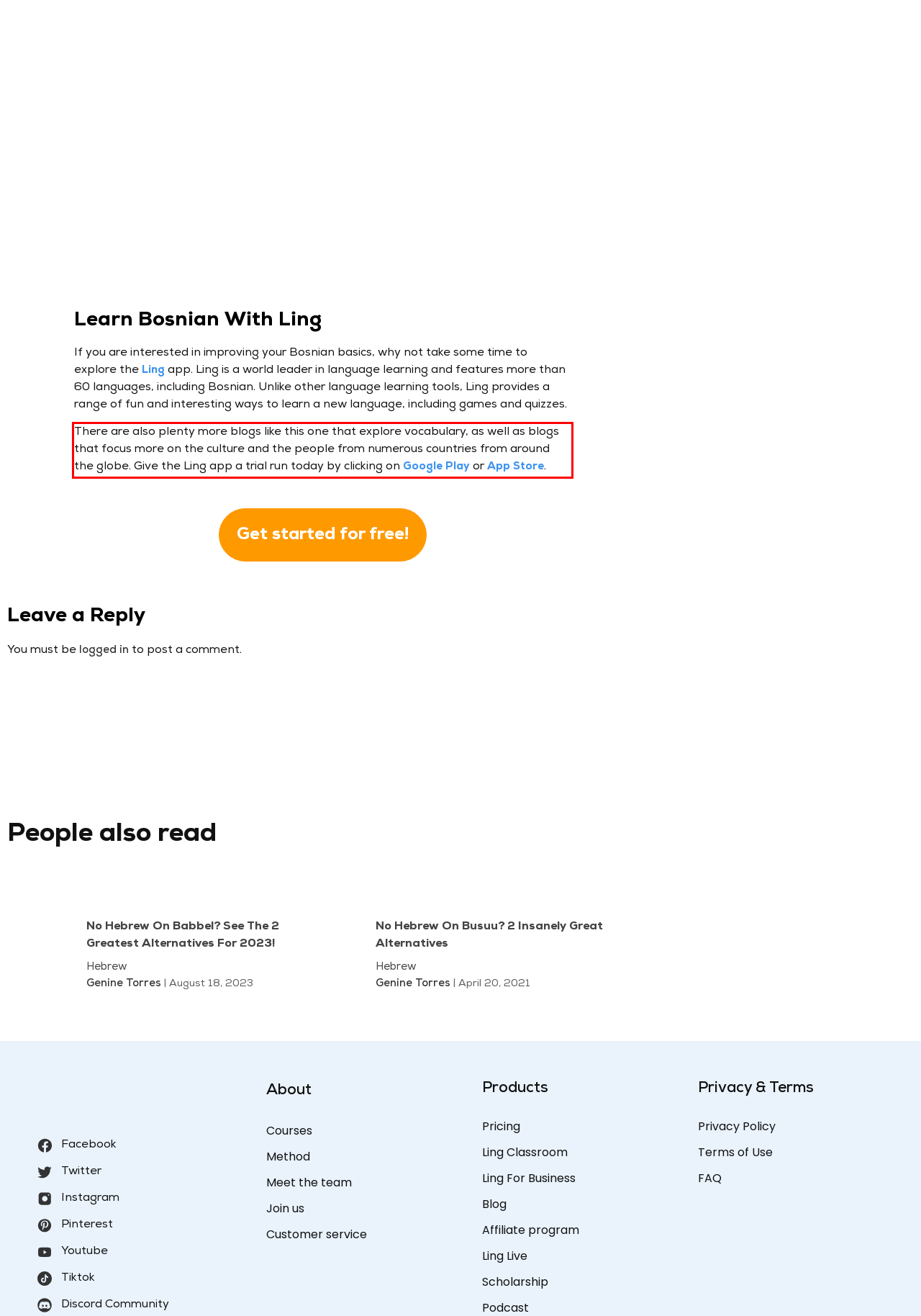You are looking at a screenshot of a webpage with a red rectangle bounding box. Use OCR to identify and extract the text content found inside this red bounding box.

There are also plenty more blogs like this one that explore vocabulary, as well as blogs that focus more on the culture and the people from numerous countries from around the globe. Give the Ling app a trial run today by clicking on Google Play or App Store.